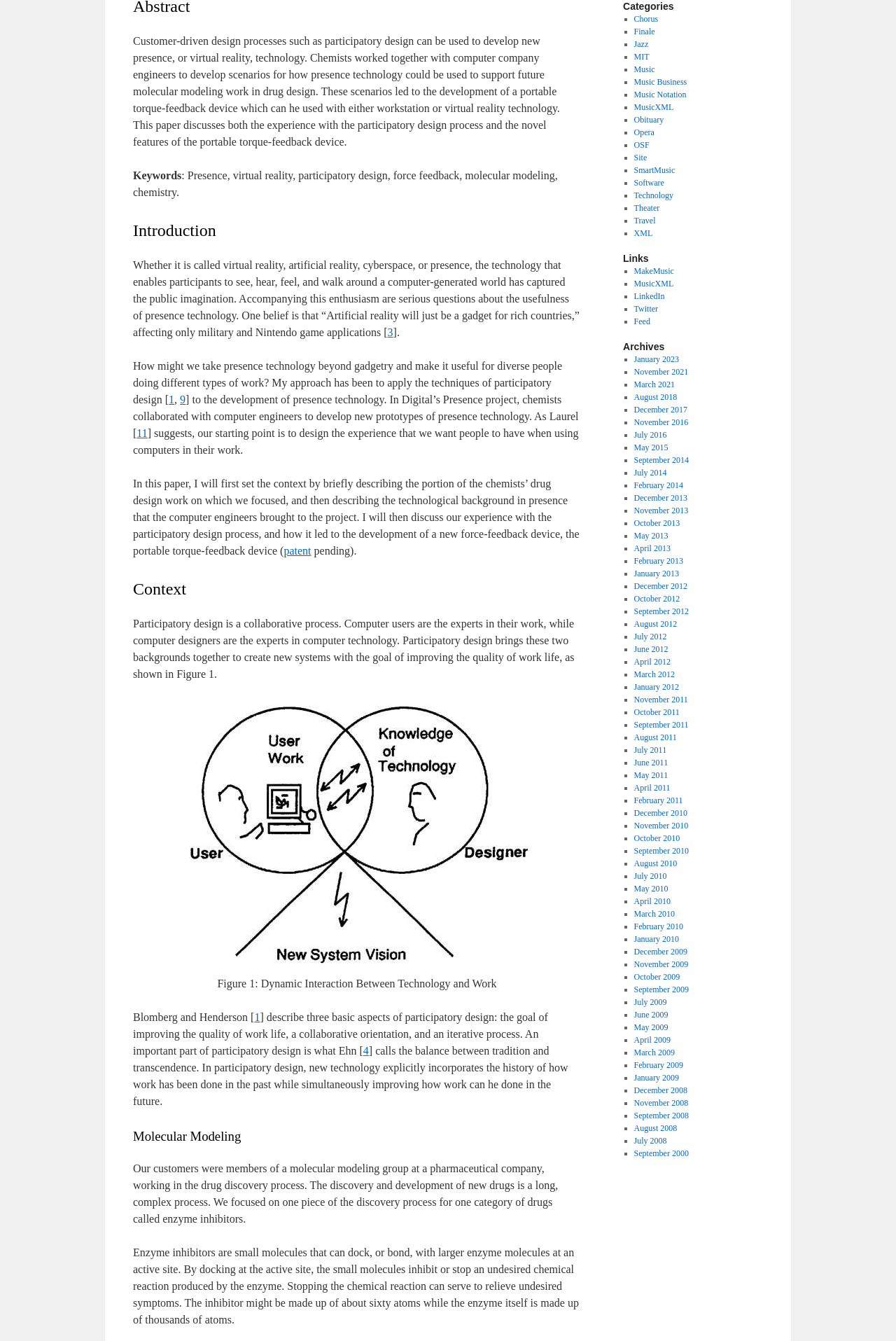Bounding box coordinates are specified in the format (top-left x, top-left y, bottom-right x, bottom-right y). All values are floating point numbers bounded between 0 and 1. Please provide the bounding box coordinate of the region this sentence describes: September 2008

[0.707, 0.828, 0.769, 0.836]